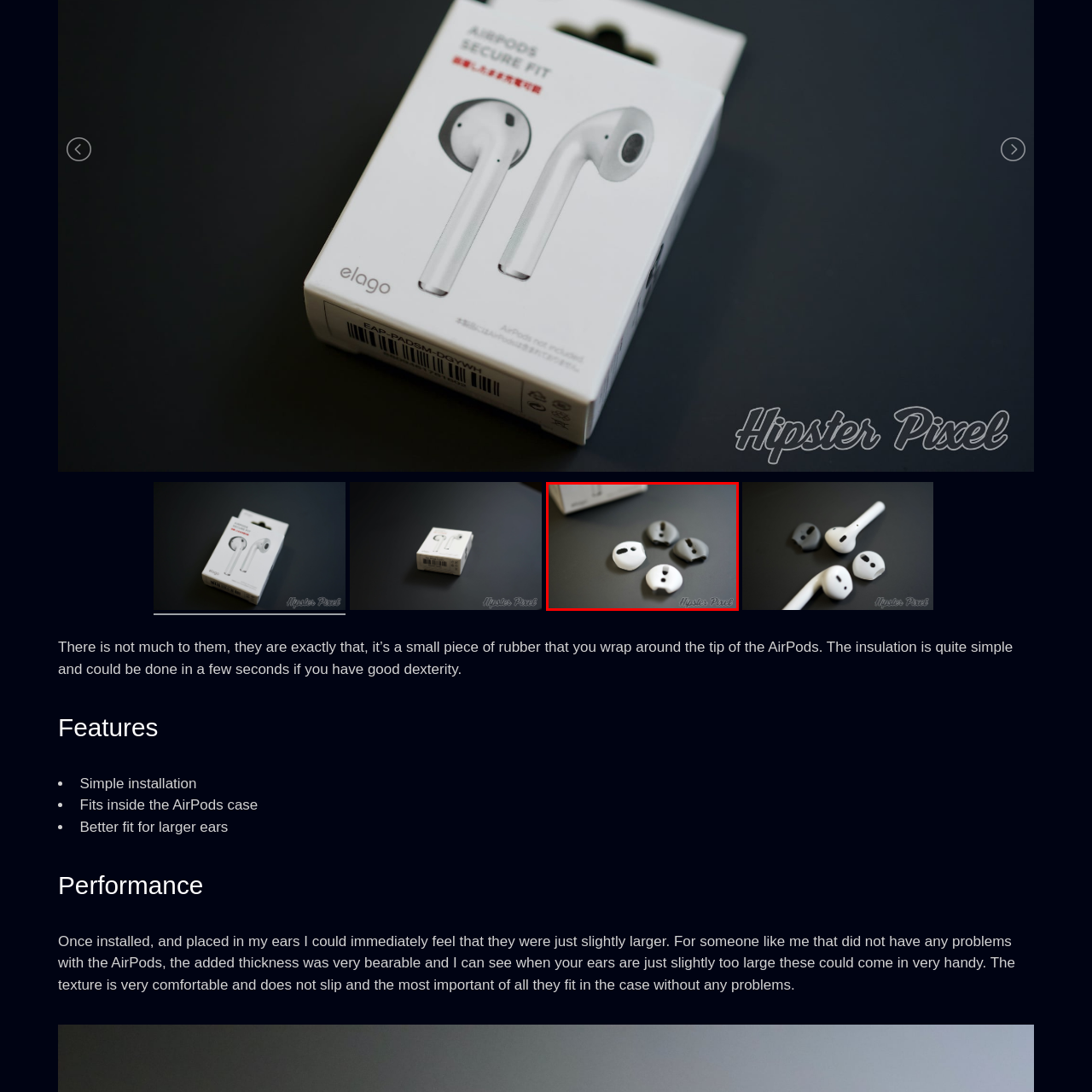What are the two colors of the ear tips?
Inspect the image within the red bounding box and answer the question in detail.

The ear tips are designed in two colors: two are in a clean white, and two are in a contemporary black, which suggests that the two colors of the ear tips are white and black.